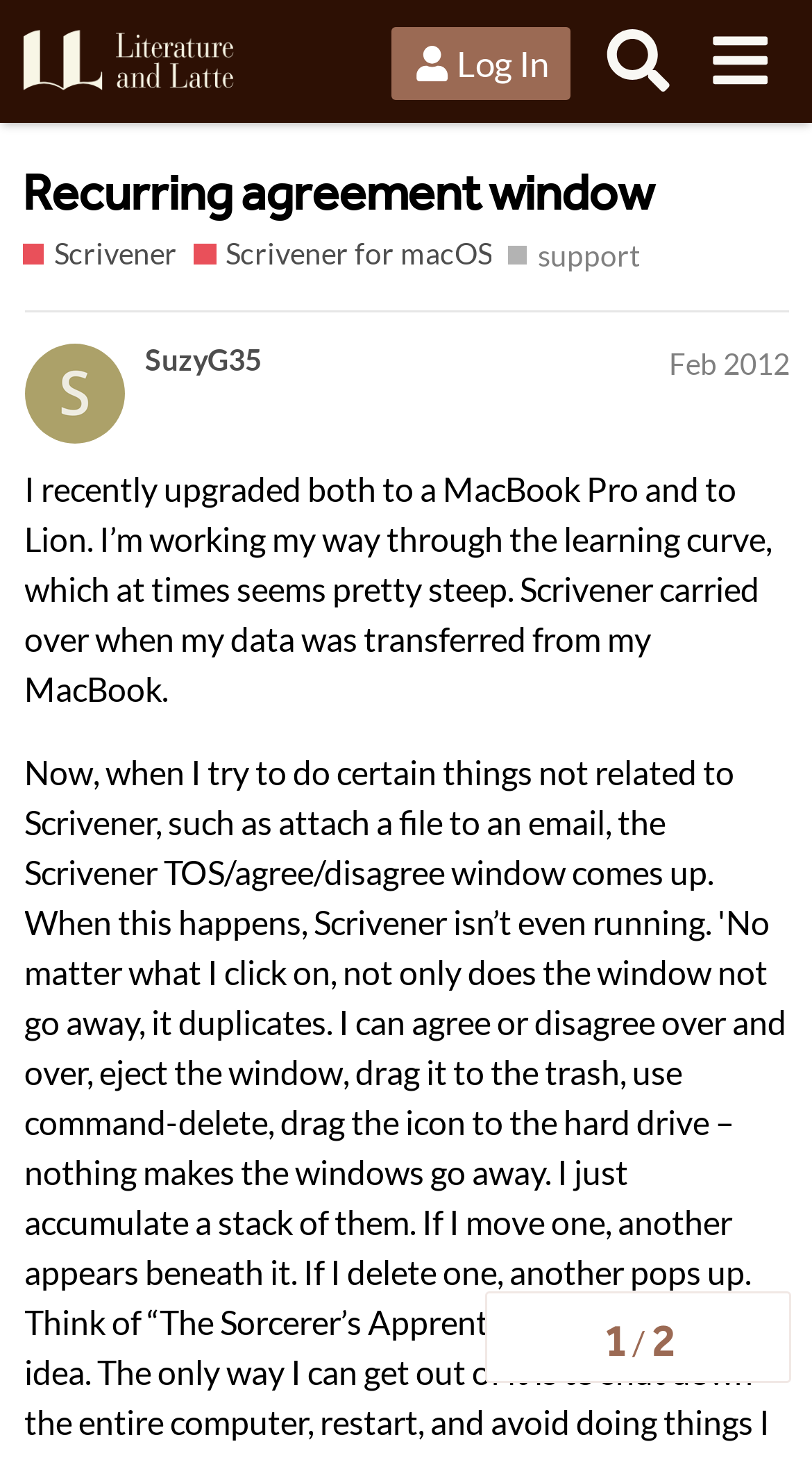Specify the bounding box coordinates of the area to click in order to execute this command: 'Click the 'Log In' button'. The coordinates should consist of four float numbers ranging from 0 to 1, and should be formatted as [left, top, right, bottom].

[0.483, 0.019, 0.704, 0.069]